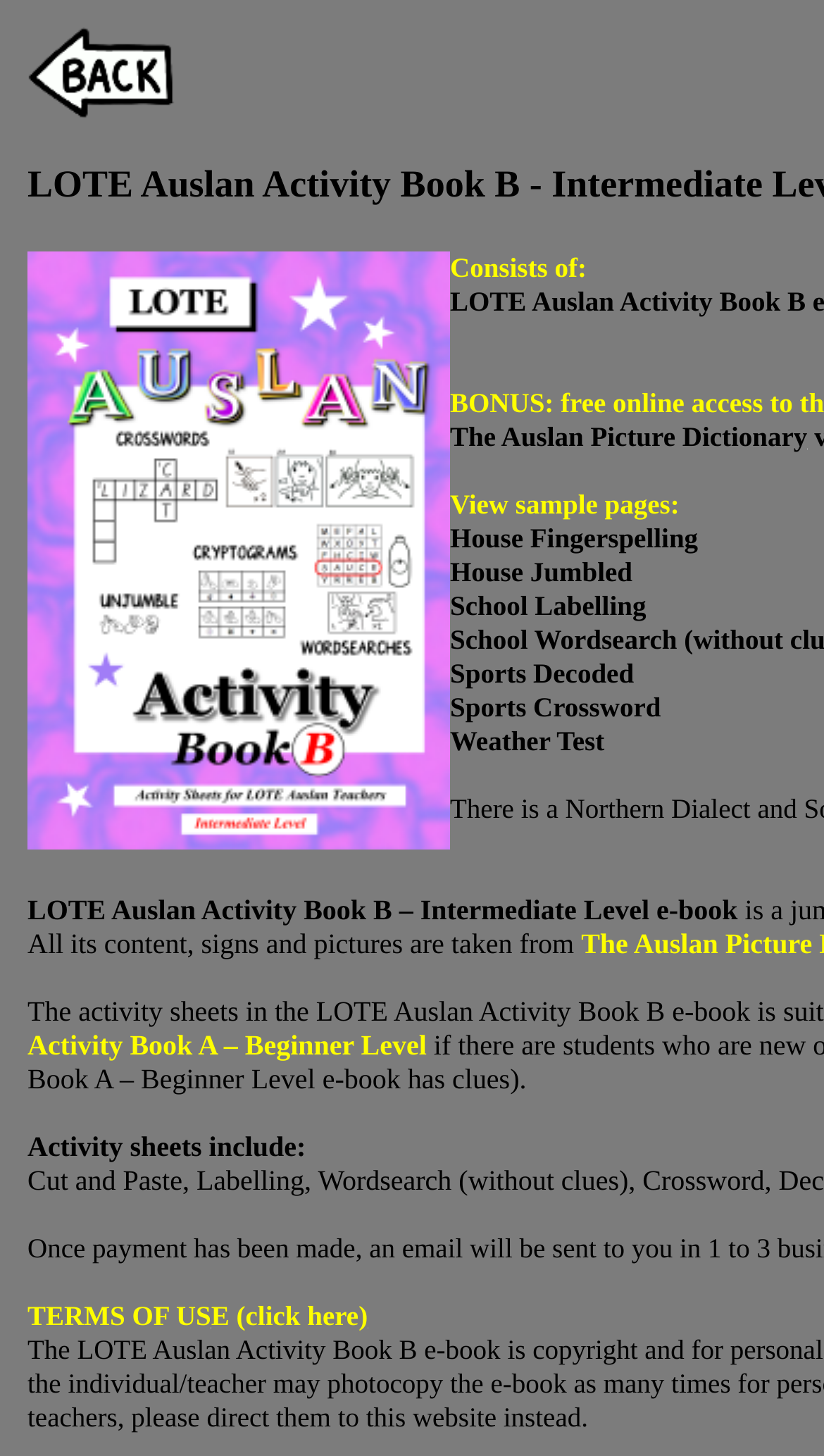Given the content of the image, can you provide a detailed answer to the question?
What is the terms of use policy for the e-book?

The terms of use policy for the e-book can be found by clicking on the link 'TERMS OF USE (click here)' at the bottom of the page.